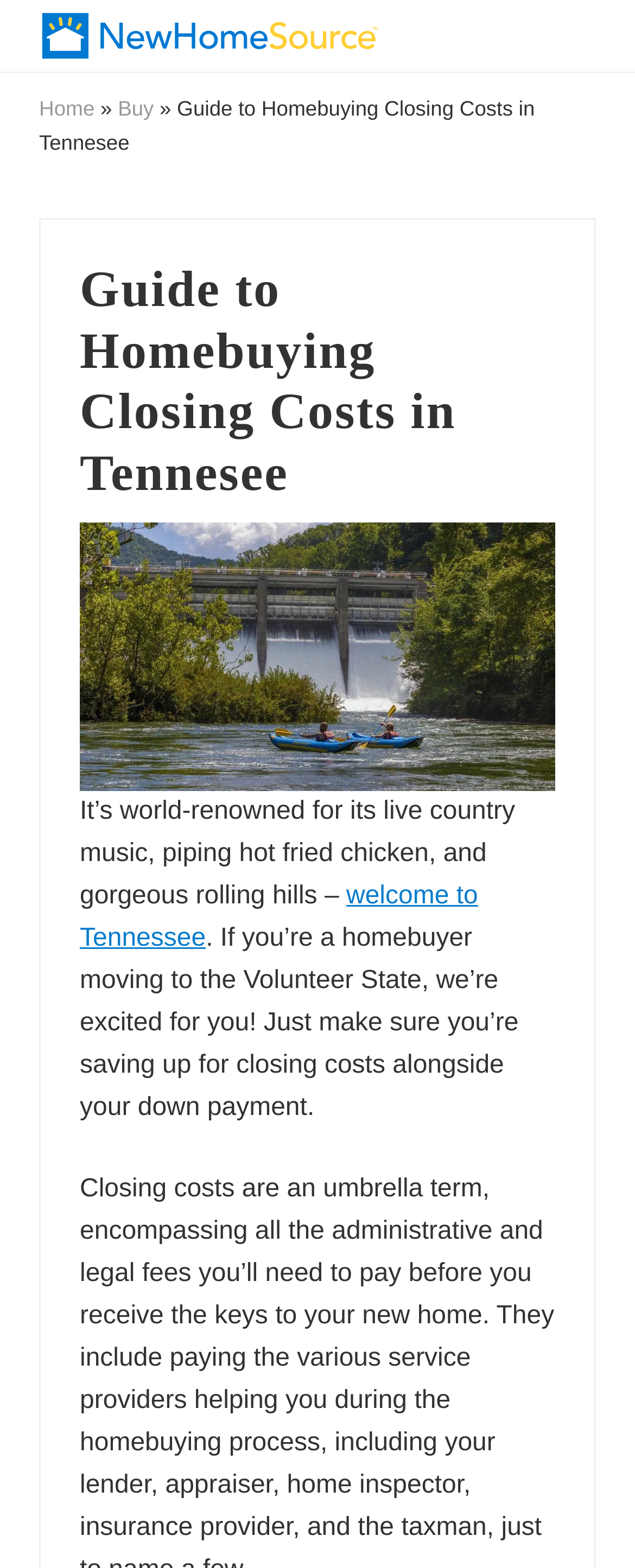What is recommended for homebuyers in Tennessee?
Answer briefly with a single word or phrase based on the image.

Saving up for closing costs